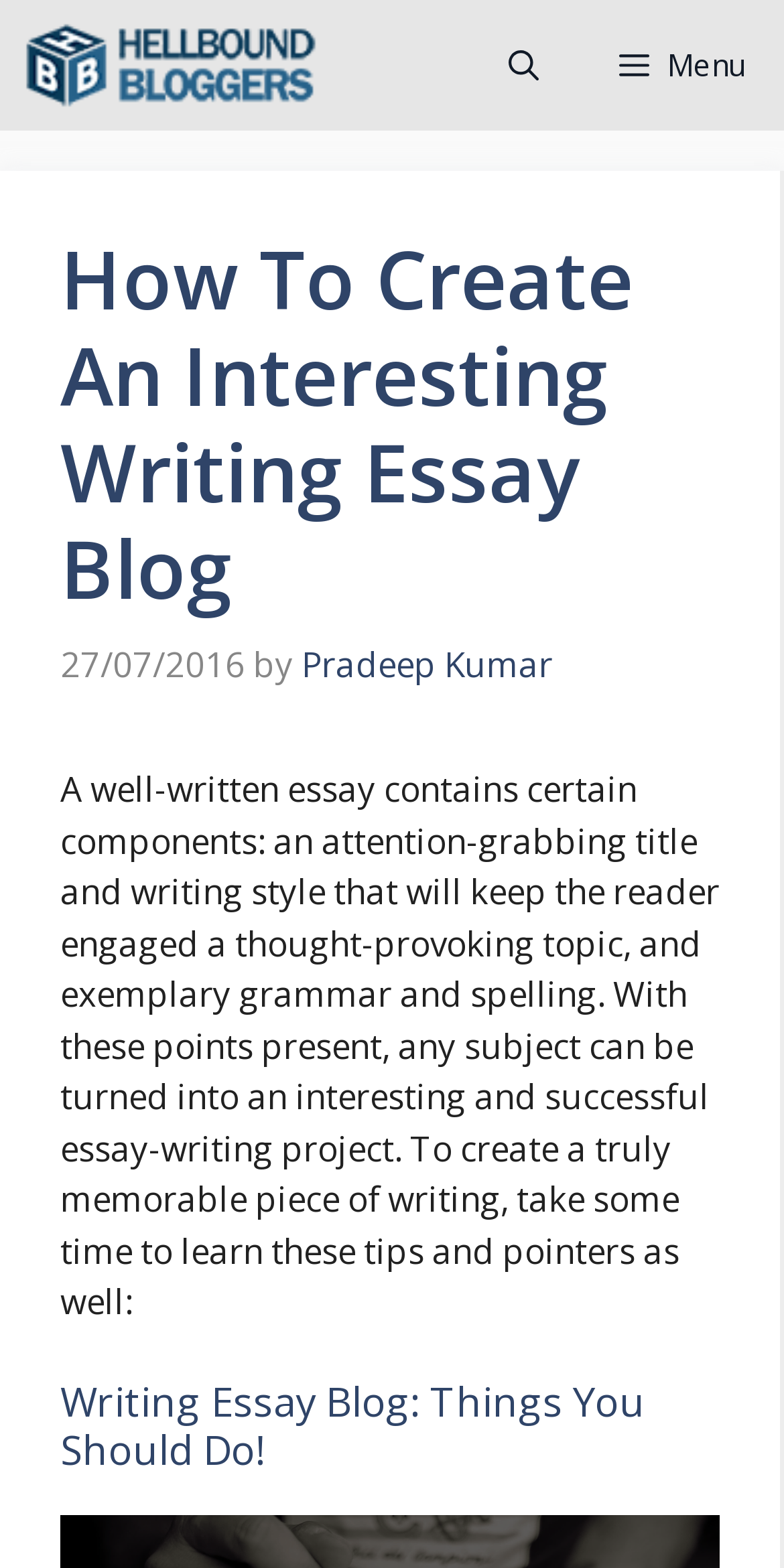Specify the bounding box coordinates (top-left x, top-left y, bottom-right x, bottom-right y) of the UI element in the screenshot that matches this description: Menu

[0.738, 0.0, 1.0, 0.083]